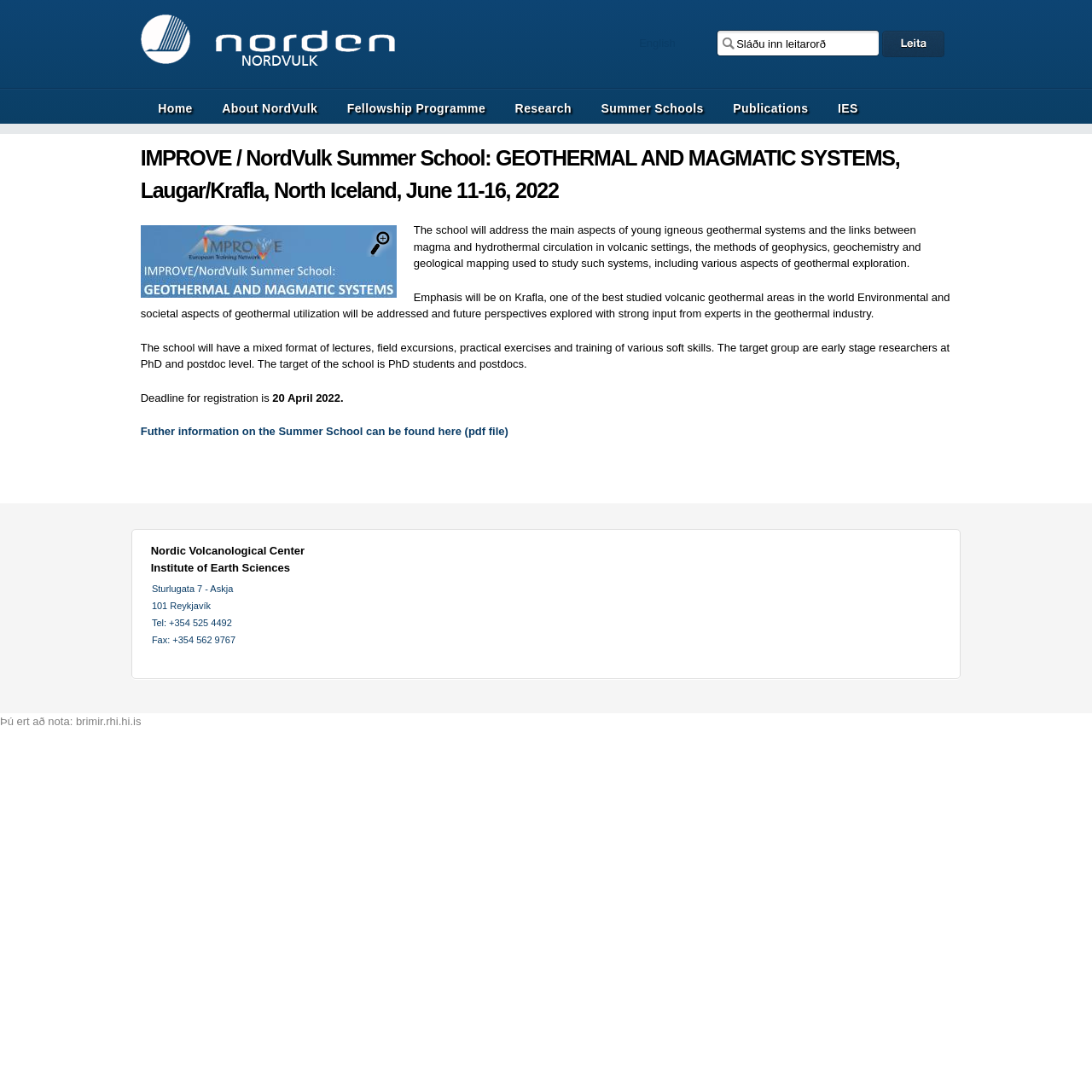Please find the bounding box coordinates of the element that must be clicked to perform the given instruction: "Click on 'LispWorks Foreign Language Interface User Guide and Reference Manual'". The coordinates should be four float numbers from 0 to 1, i.e., [left, top, right, bottom].

None